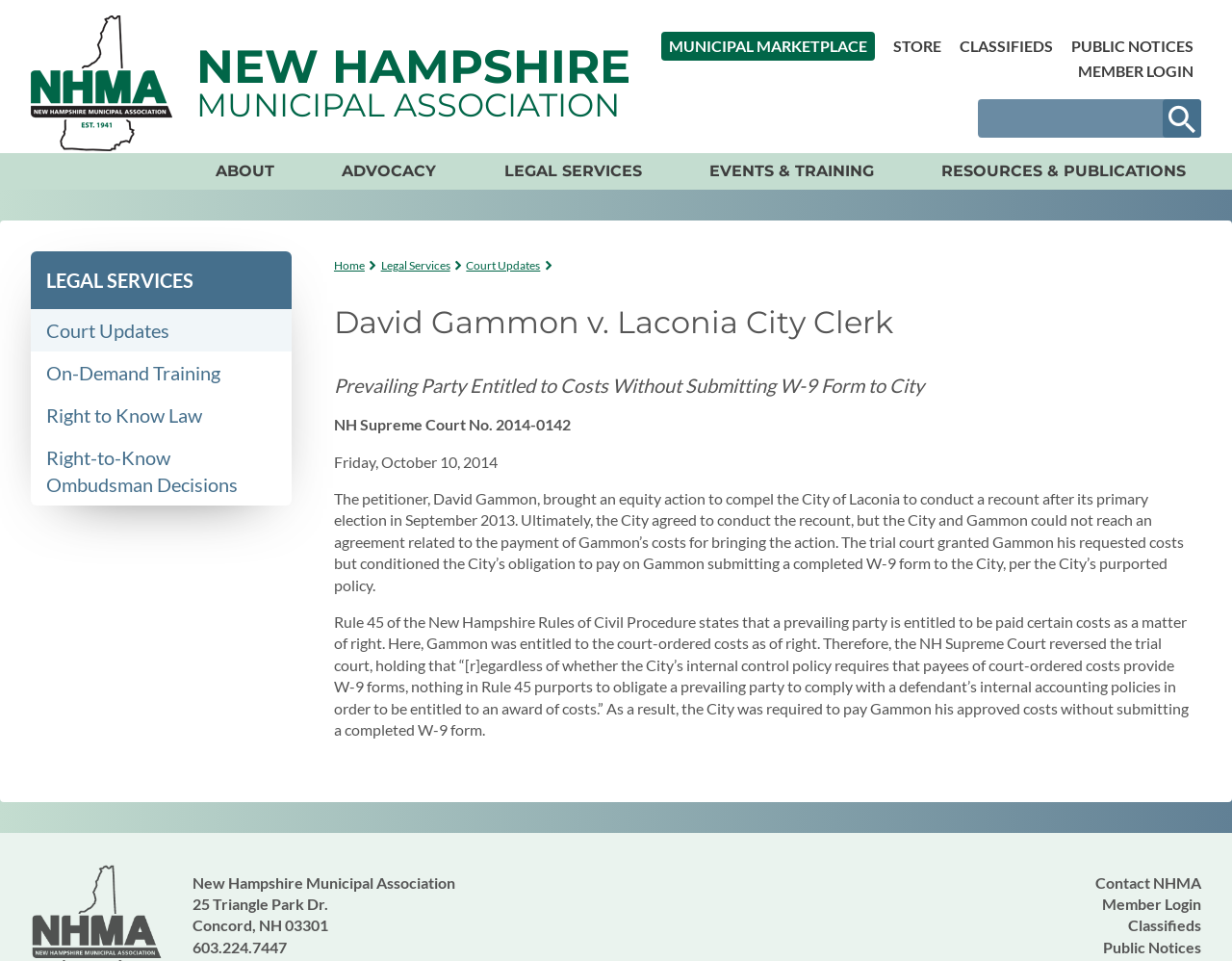What is the topic of the court case?
Answer the question with a thorough and detailed explanation.

I found the answer by reading the text in the main content area, which describes a court case involving a recount after a primary election.